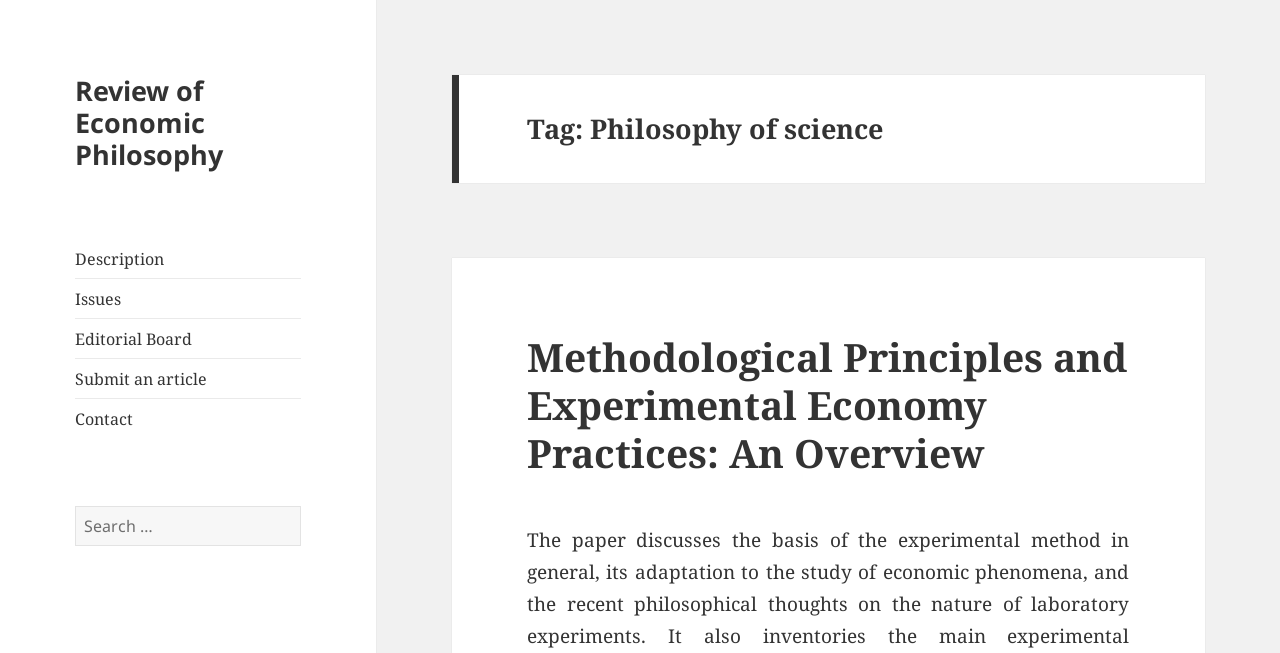Please answer the following question using a single word or phrase: How many links are there in the complementary section?

5